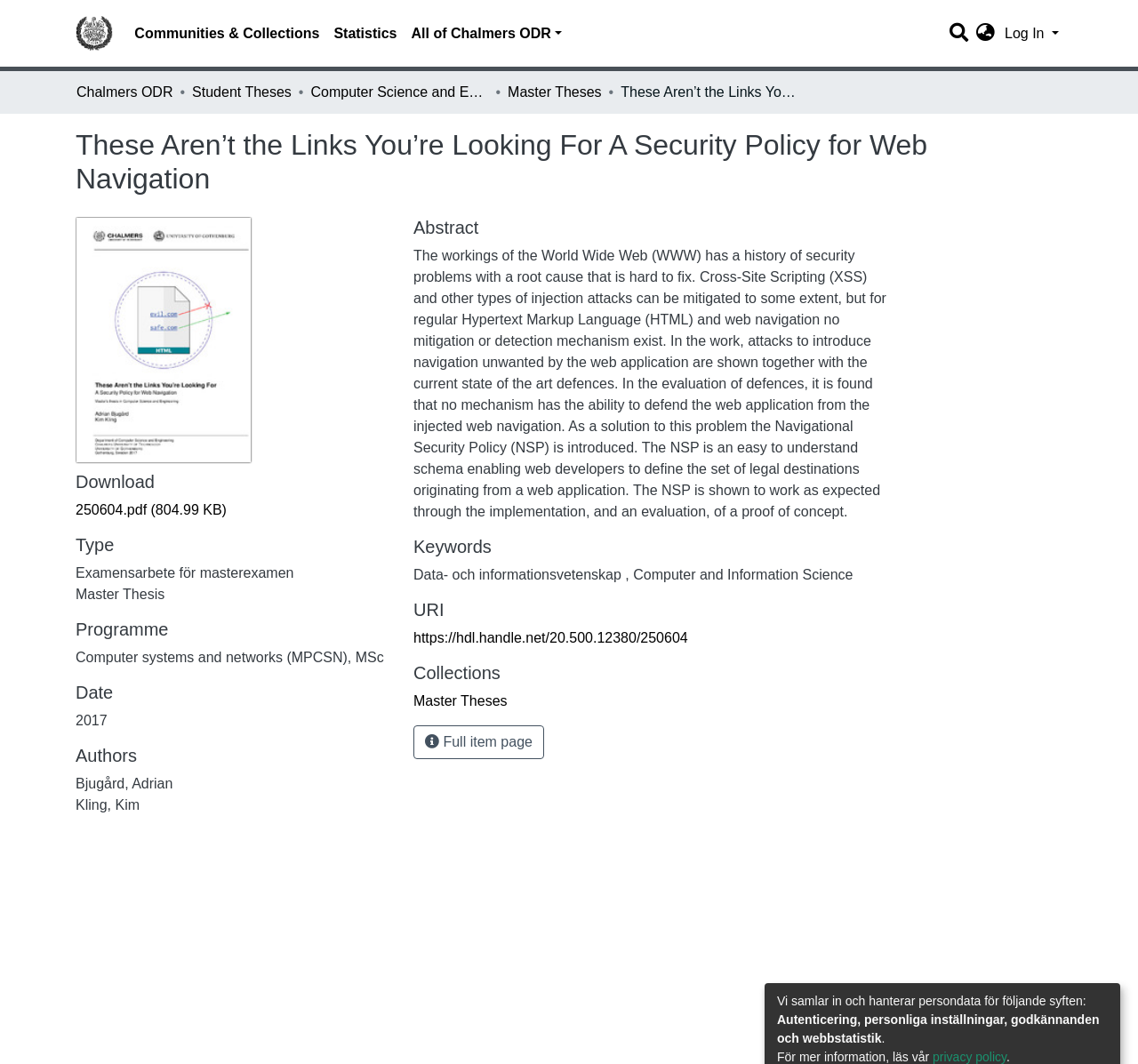Find the bounding box coordinates of the element you need to click on to perform this action: 'Search for something'. The coordinates should be represented by four float values between 0 and 1, in the format [left, top, right, bottom].

[0.829, 0.015, 0.853, 0.047]